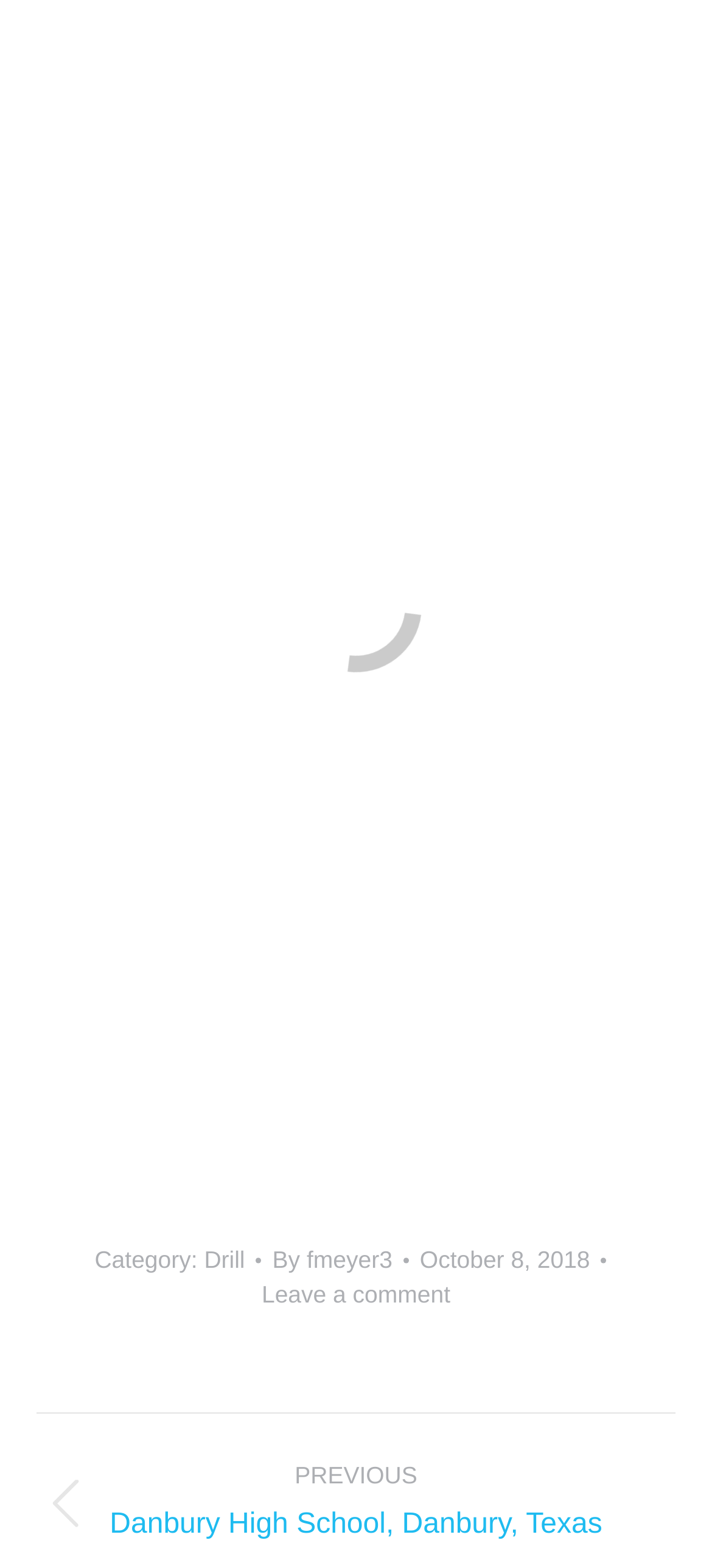Provide the bounding box coordinates of the HTML element this sentence describes: "Prev". The bounding box coordinates consist of four float numbers between 0 and 1, i.e., [left, top, right, bottom].

None